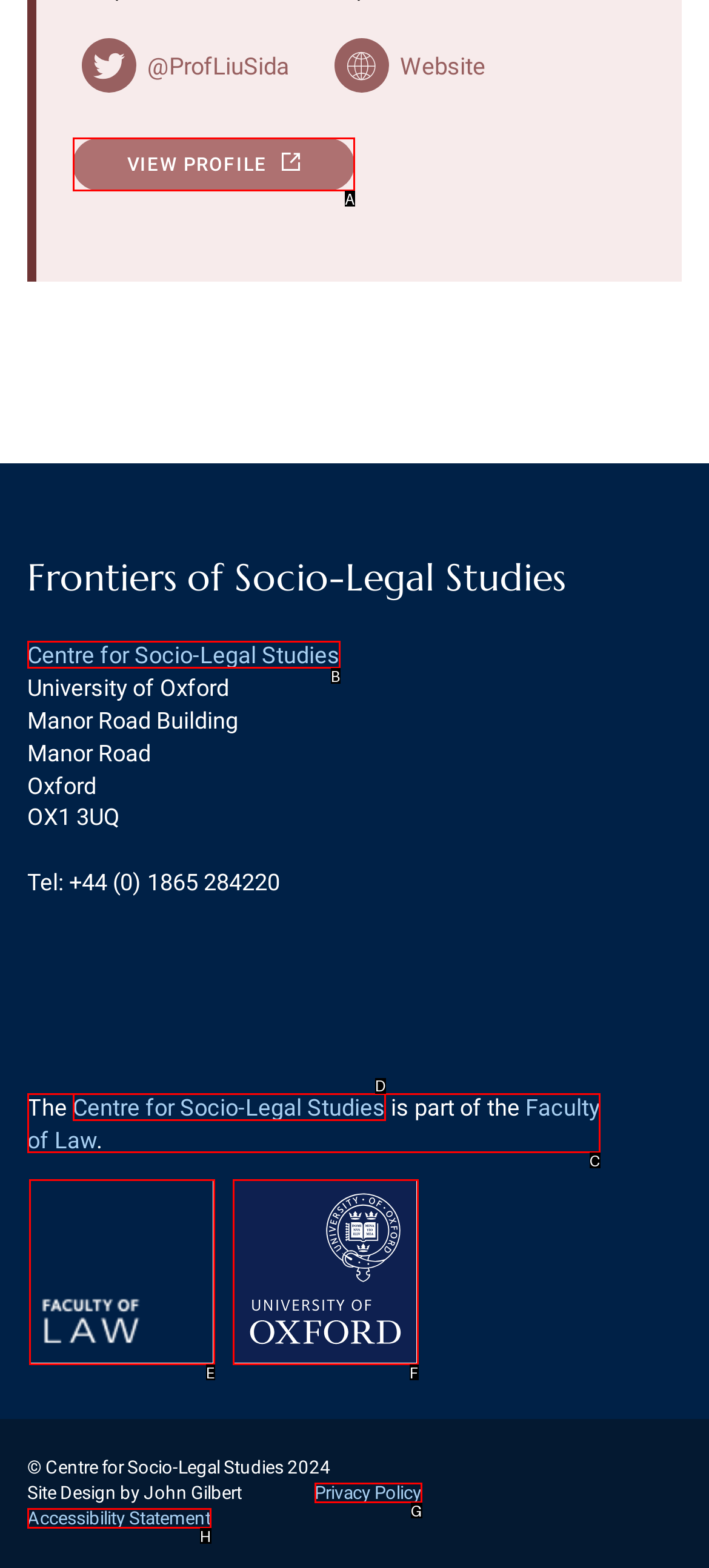Determine which letter corresponds to the UI element to click for this task: View profile
Respond with the letter from the available options.

A